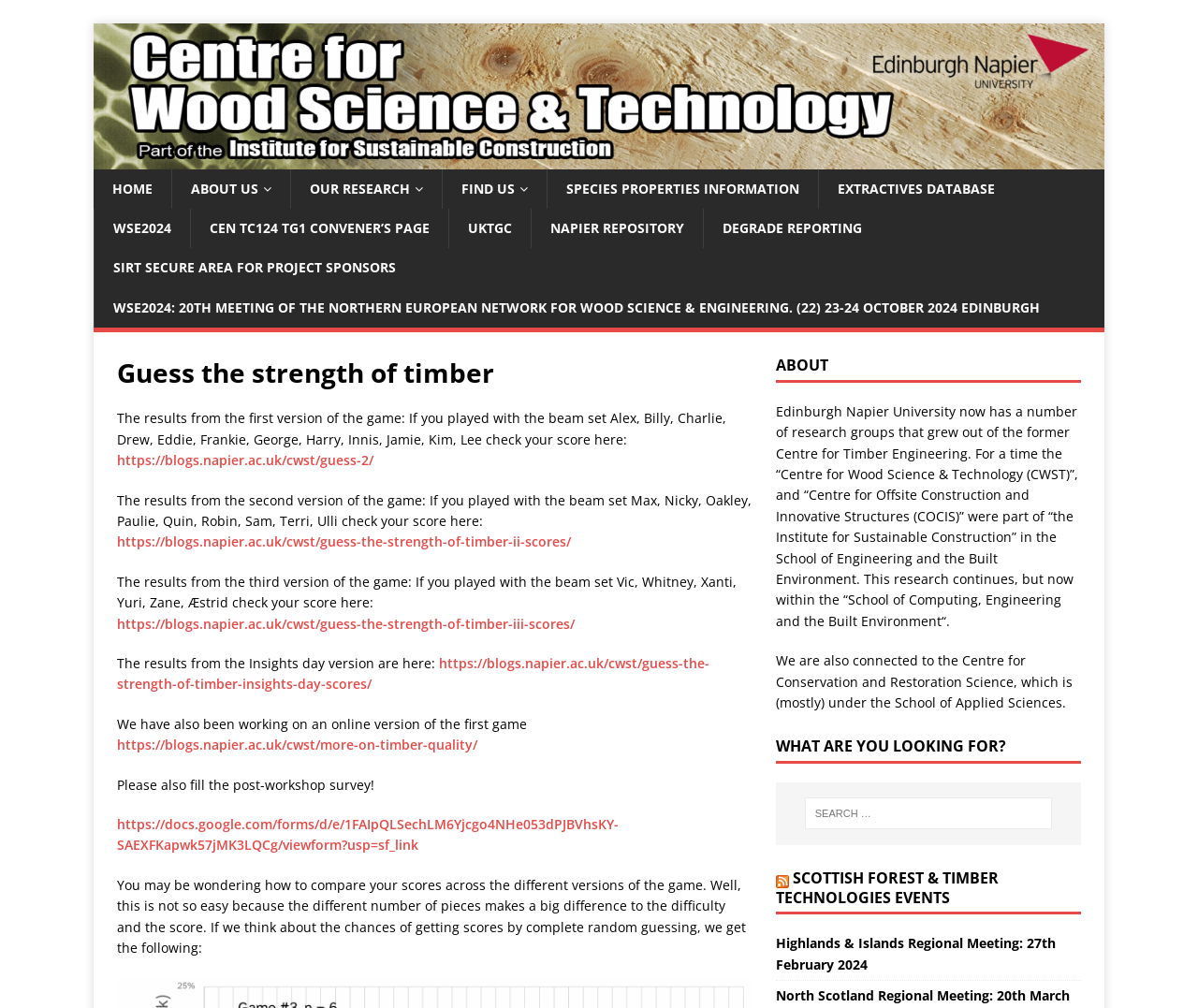Pinpoint the bounding box coordinates of the area that must be clicked to complete this instruction: "Visit the Centre for Wood Science & Technology homepage".

[0.078, 0.148, 0.922, 0.165]